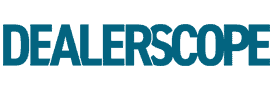What typeface is used for the logo?
Please give a detailed and thorough answer to the question, covering all relevant points.

The caption describes the logo as featuring the word 'DEALERSCOPE' in a bold, modern typeface, indicating a clean and professional design.